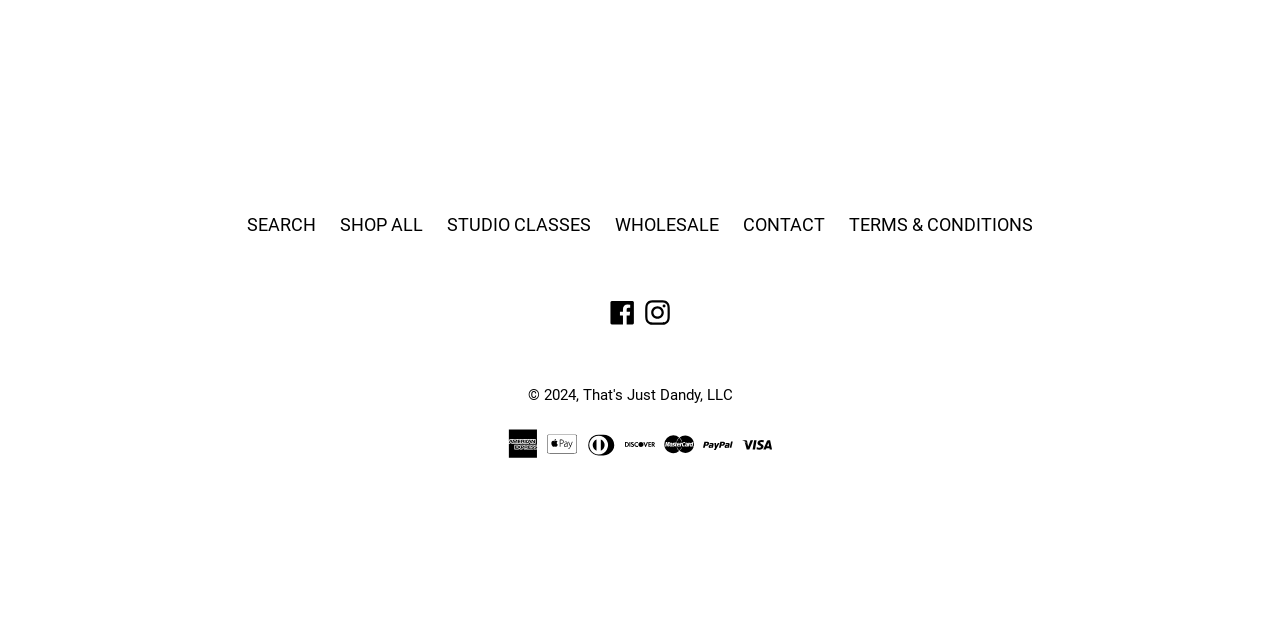Given the element description: "TERMS & CONDITIONS", predict the bounding box coordinates of this UI element. The coordinates must be four float numbers between 0 and 1, given as [left, top, right, bottom].

[0.663, 0.334, 0.807, 0.367]